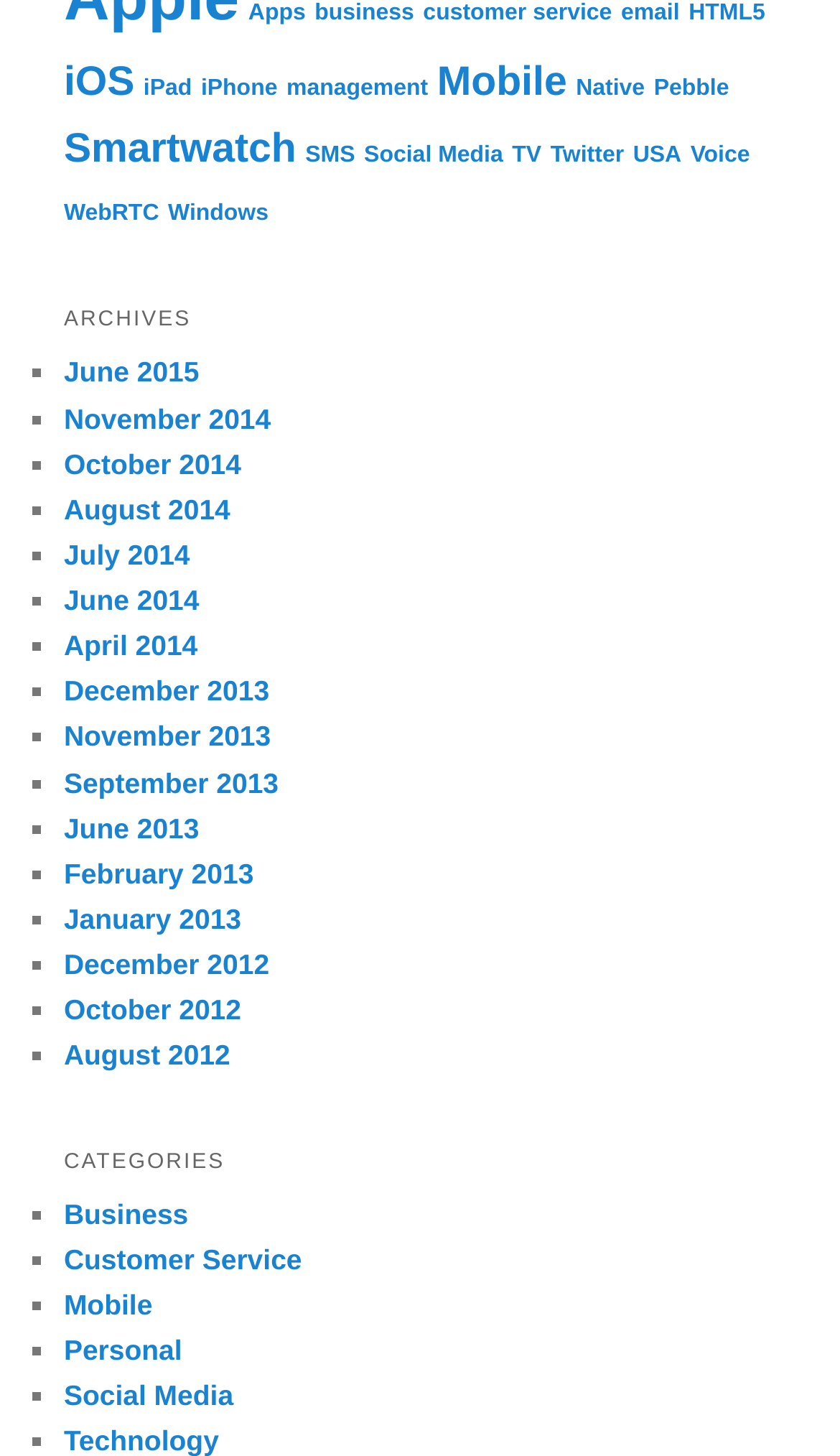What is the most recent month listed in the archives?
Using the screenshot, give a one-word or short phrase answer.

June 2015